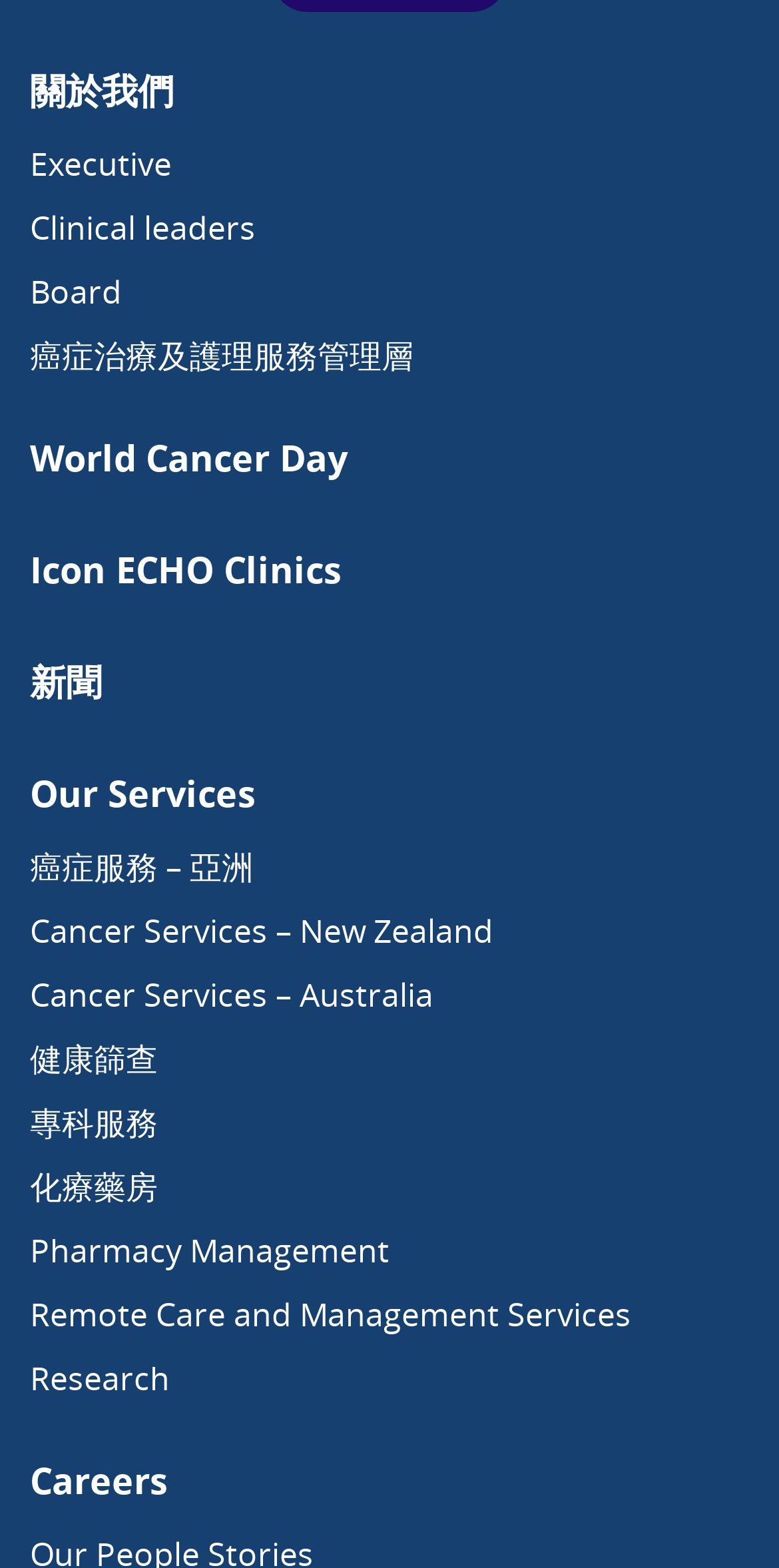Pinpoint the bounding box coordinates of the element to be clicked to execute the instruction: "Discover World Cancer Day".

[0.038, 0.279, 0.446, 0.306]